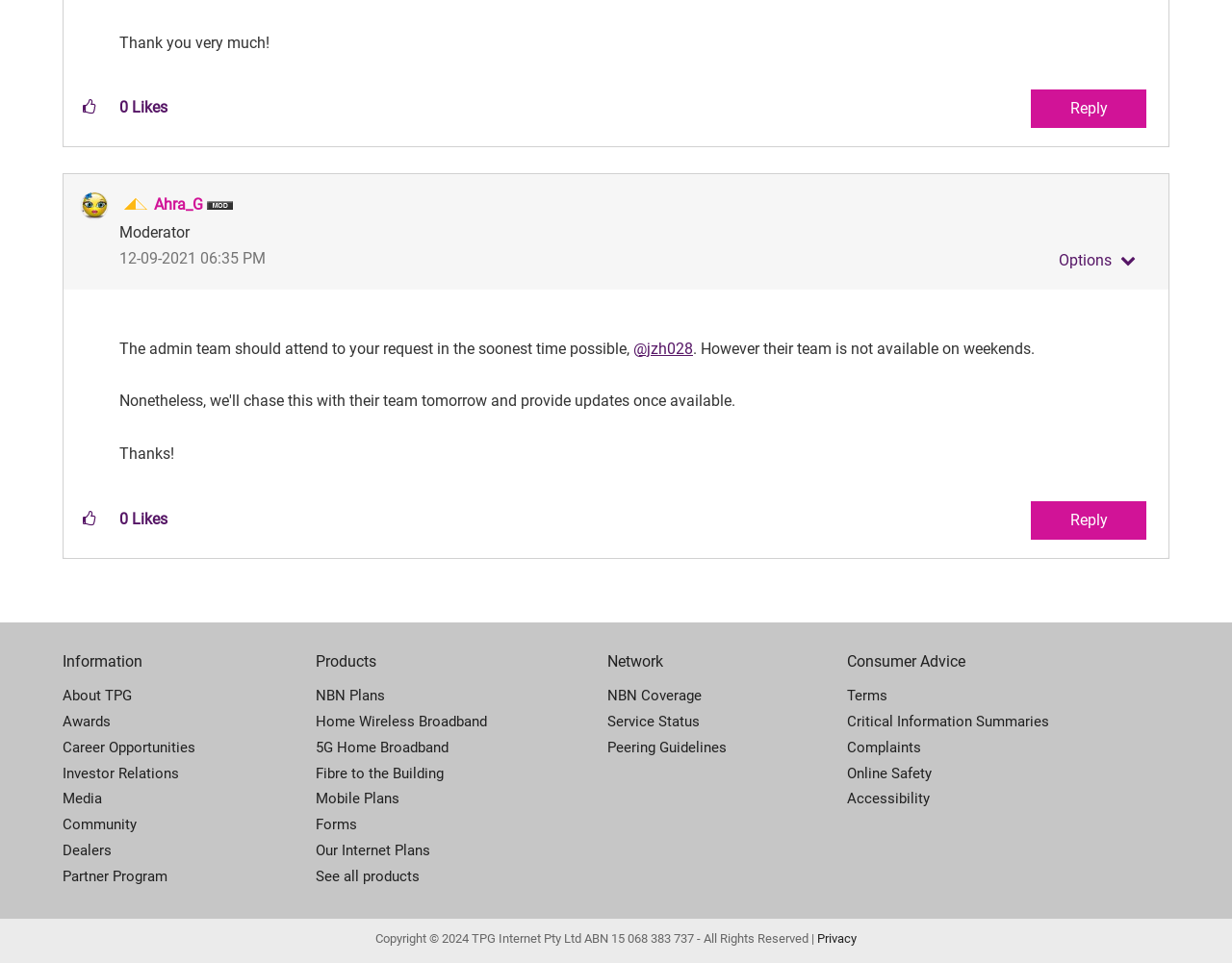What is the role of Ahra_G? Observe the screenshot and provide a one-word or short phrase answer.

Moderator